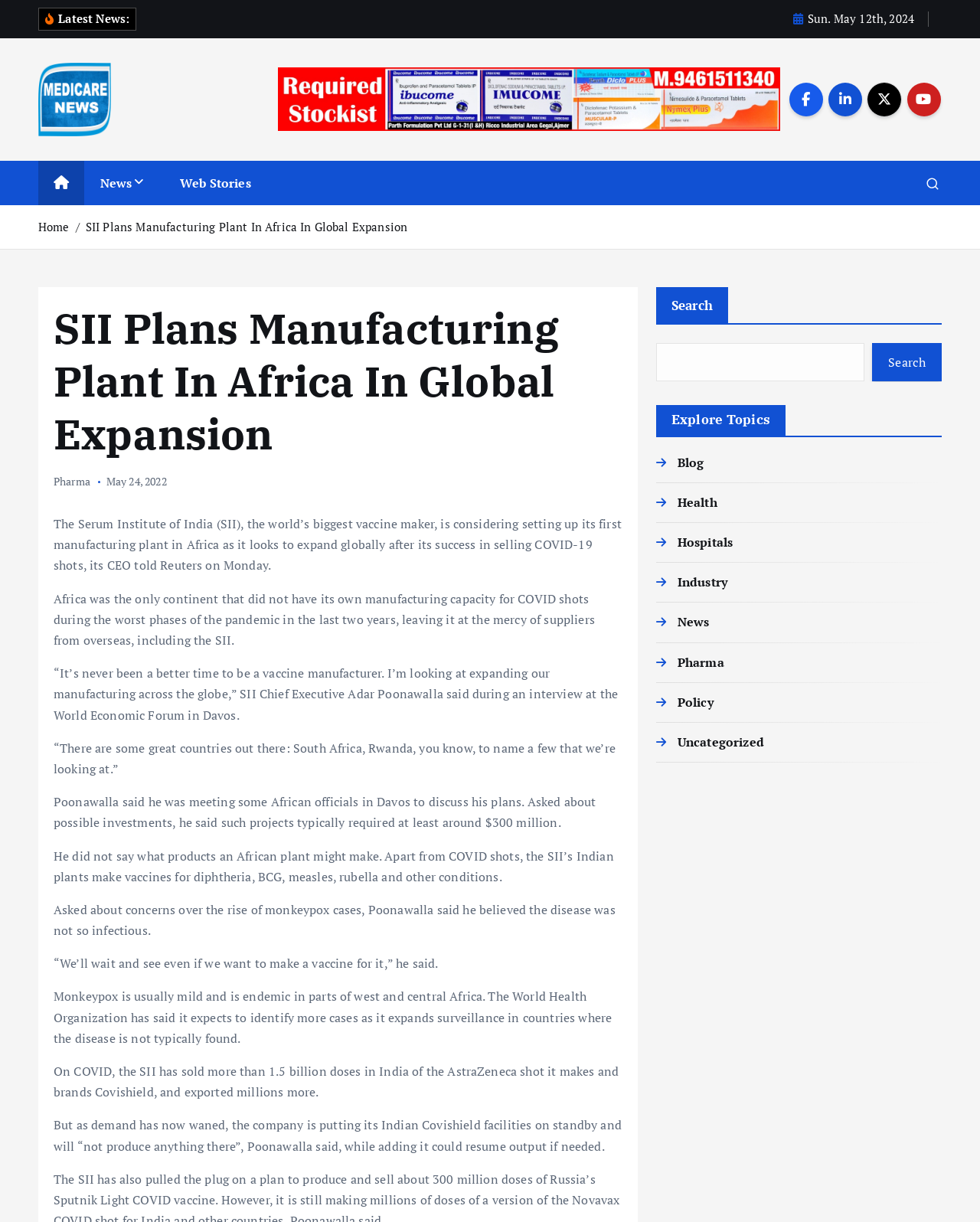Answer the question below with a single word or a brief phrase: 
What is the date of the news article?

May 24, 2022